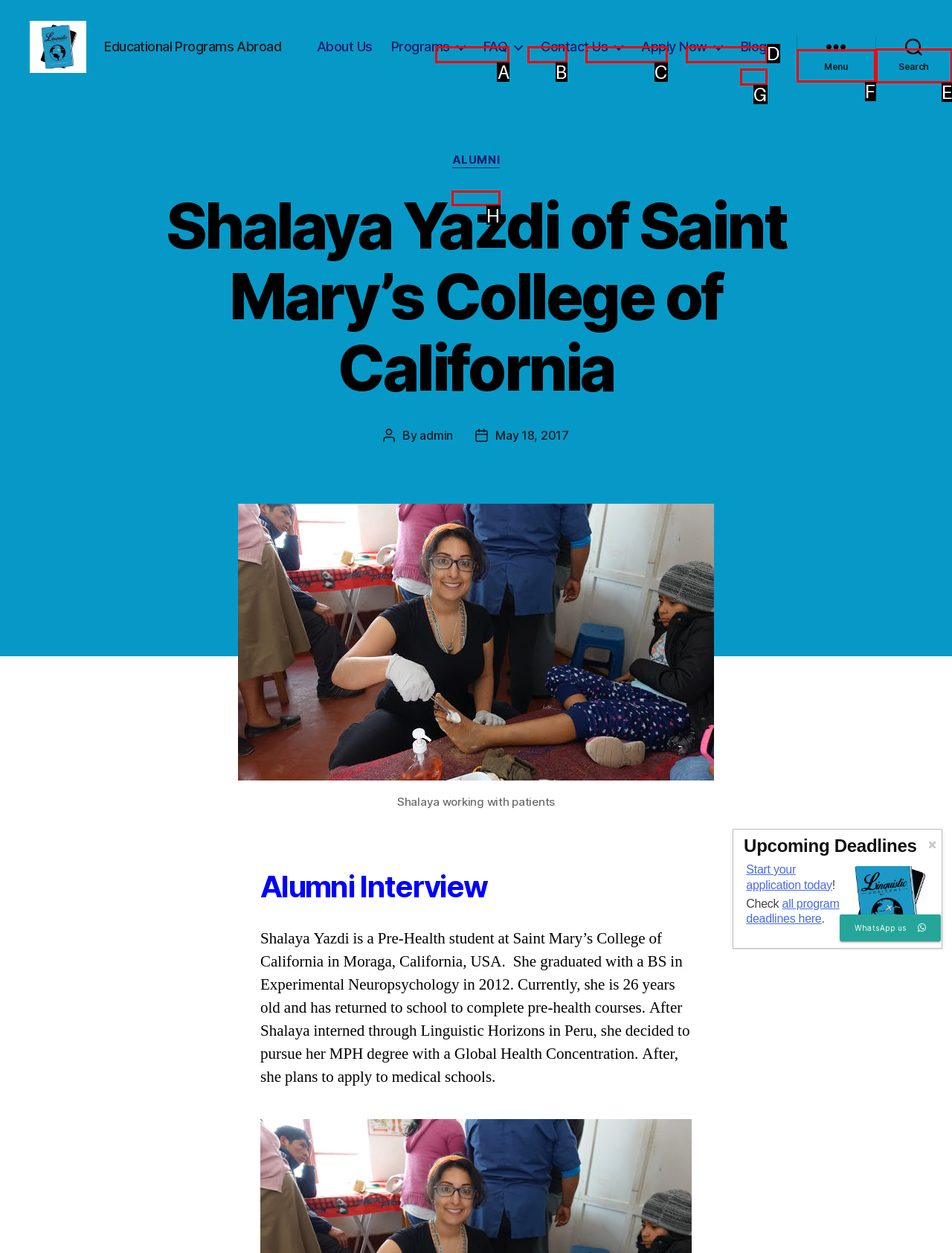Decide which UI element to click to accomplish the task: Search for something
Respond with the corresponding option letter.

E